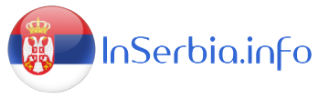Describe in detail everything you see in the image.

The image features the logo of InSerbia News, a digital media platform that covers a variety of topics including culture, politics, and lifestyle relevant to Serbia. The logo combines the design of the Serbian flag with a circular emblem, symbolizing national identity. Accompanying the flag design, the text "InSerbia.info" is presented in a modern, readable font, emphasizing the platform's online presence. This logo exemplifies the site’s commitment to providing news and insights about Serbian society and beyond.